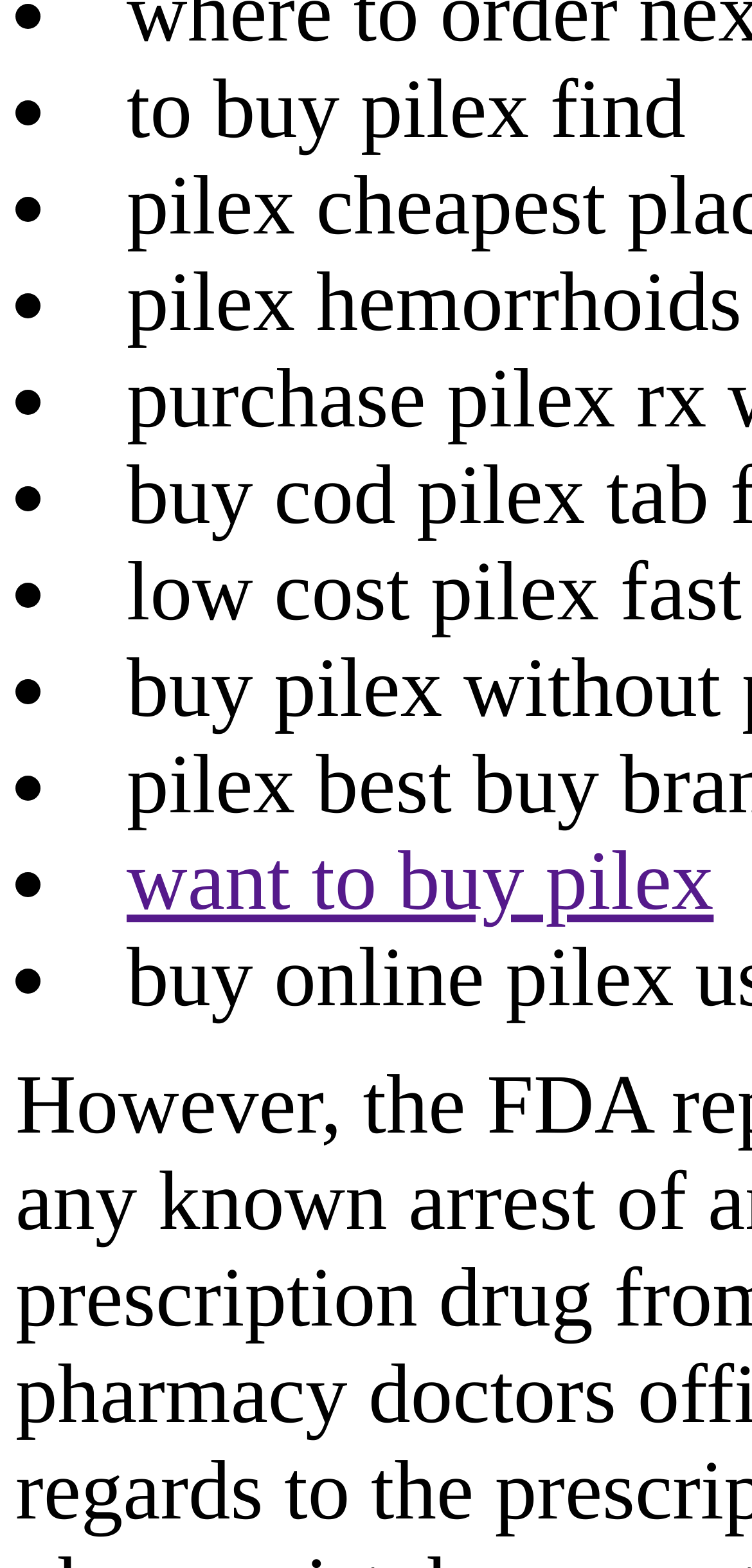How many list markers are on this webpage?
Identify the answer in the screenshot and reply with a single word or phrase.

10